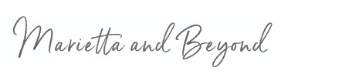Provide a comprehensive description of the image.

The image features the elegant and stylized text "Marietta and Beyond," presented in a graceful script font. This caption suggests a focus on the local culture, events, and community happenings in and around Marietta. The design conveys a sense of connection and engagement with the audience, inviting them to explore the rich offerings of the area. This branding likely serves to enhance the platform's identity as a source of information and news relevant to the Marietta community and its surroundings.